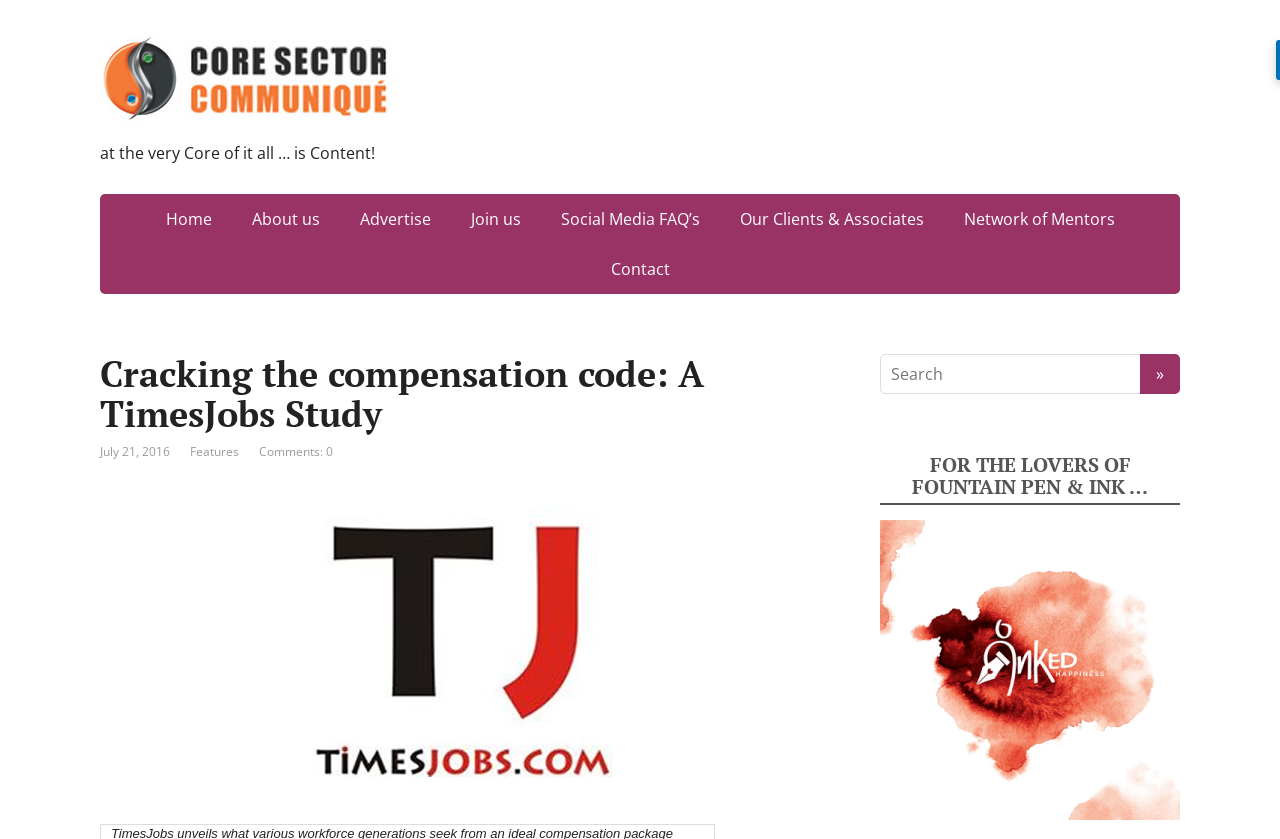Find the bounding box coordinates of the element I should click to carry out the following instruction: "View the 'Core Sector Communique' image".

[0.078, 0.036, 0.32, 0.157]